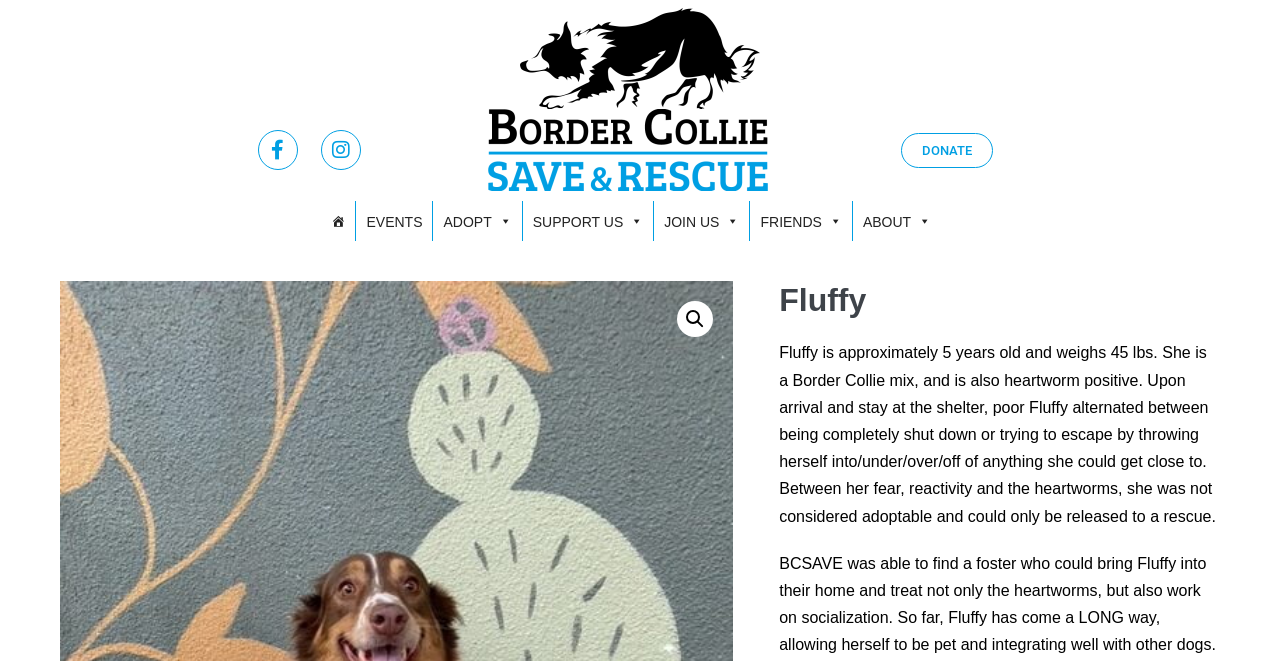Please determine the bounding box coordinates of the element's region to click for the following instruction: "View the ABOUT page".

[0.666, 0.304, 0.735, 0.365]